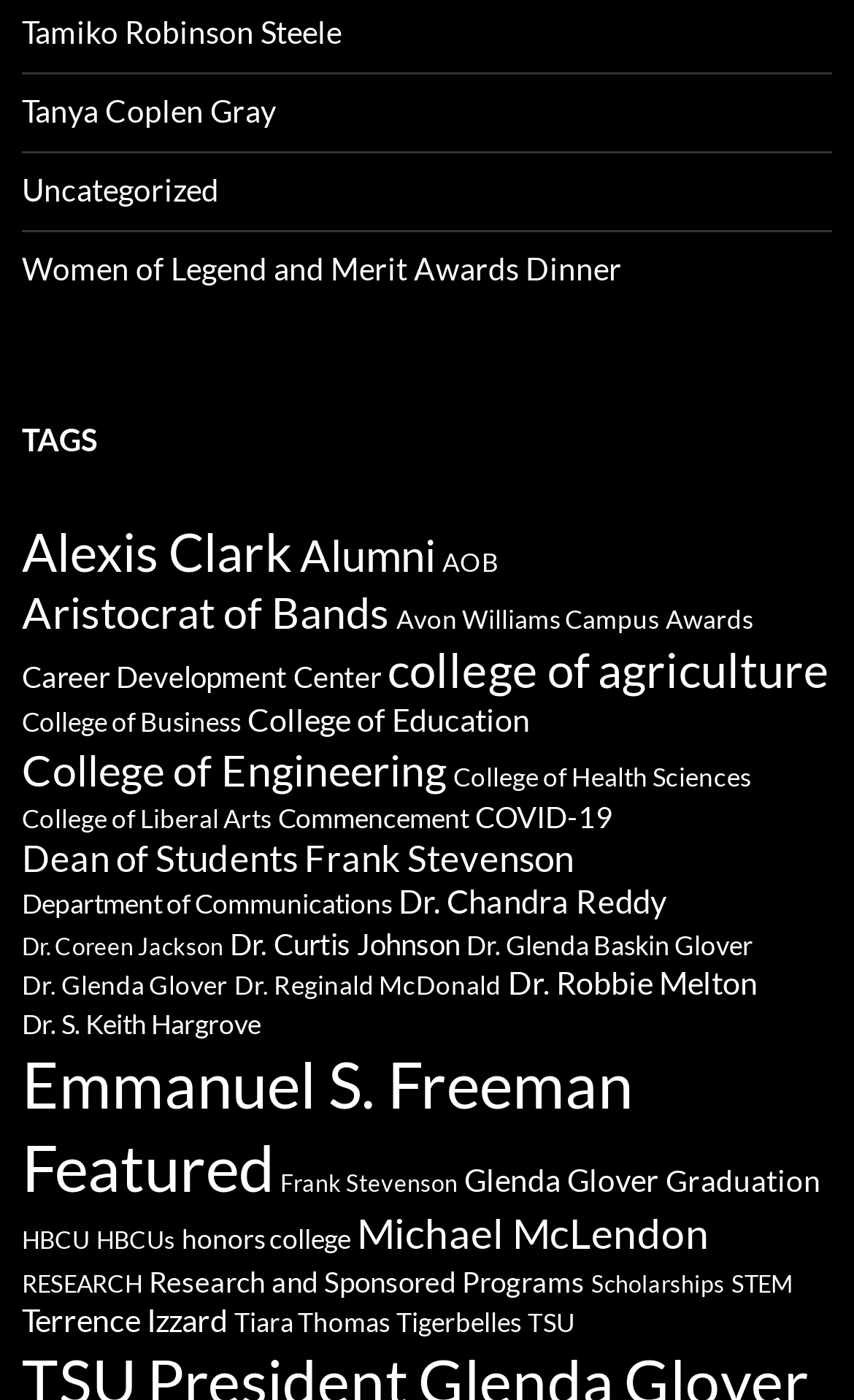What is the longest link under the 'TAGS' heading?
Give a single word or phrase answer based on the content of the image.

Emmanuel S. Freeman (317 items)